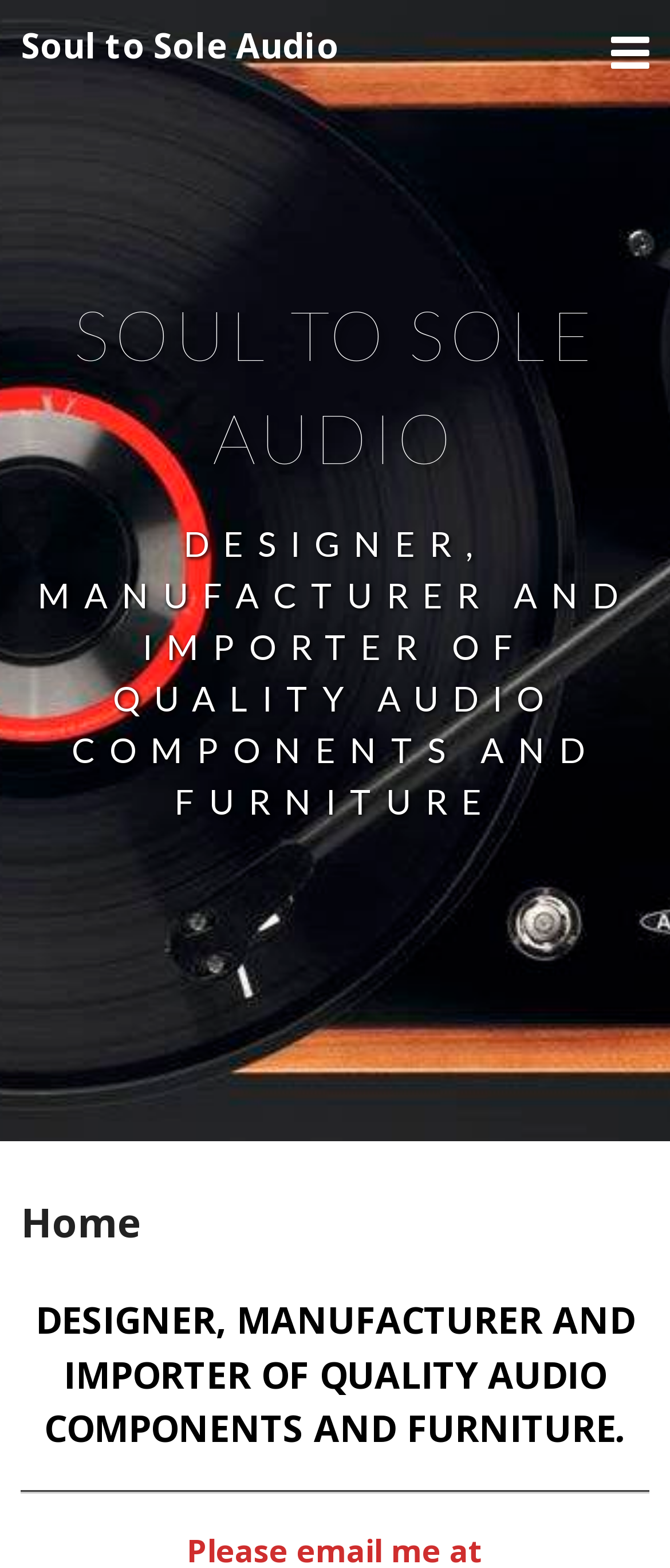Please determine the bounding box coordinates, formatted as (top-left x, top-left y, bottom-right x, bottom-right y), with all values as floating point numbers between 0 and 1. Identify the bounding box of the region described as: Soul to Sole Audio

[0.031, 0.014, 0.506, 0.044]